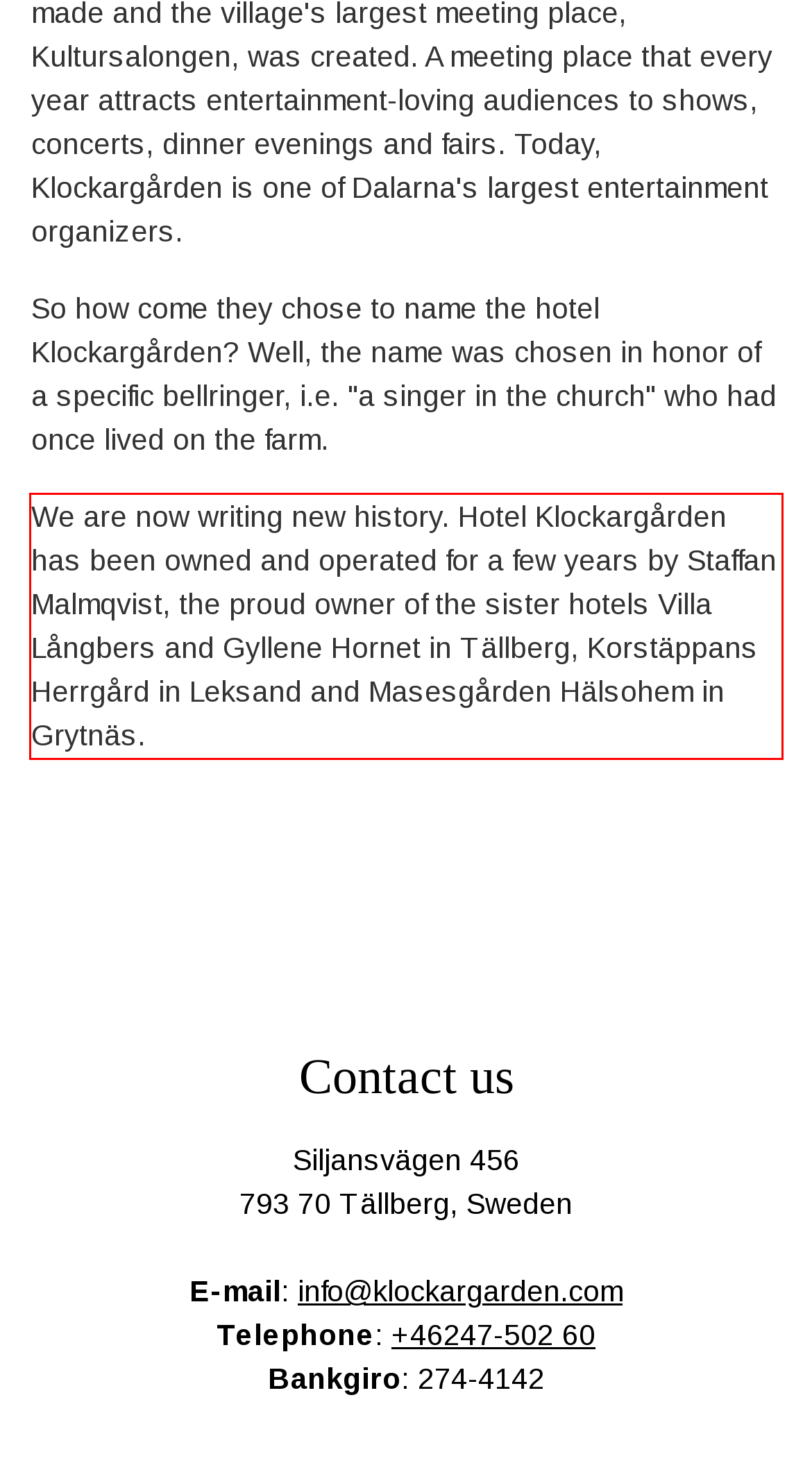In the given screenshot, locate the red bounding box and extract the text content from within it.

We are now writing new history. Hotel Klockargården has been owned and operated for a few years by Staffan Malmqvist, the proud owner of the sister hotels Villa Långbers and Gyllene Hornet in Tällberg, Korstäppans Herrgård in Leksand and Masesgården Hälsohem in Grytnäs.